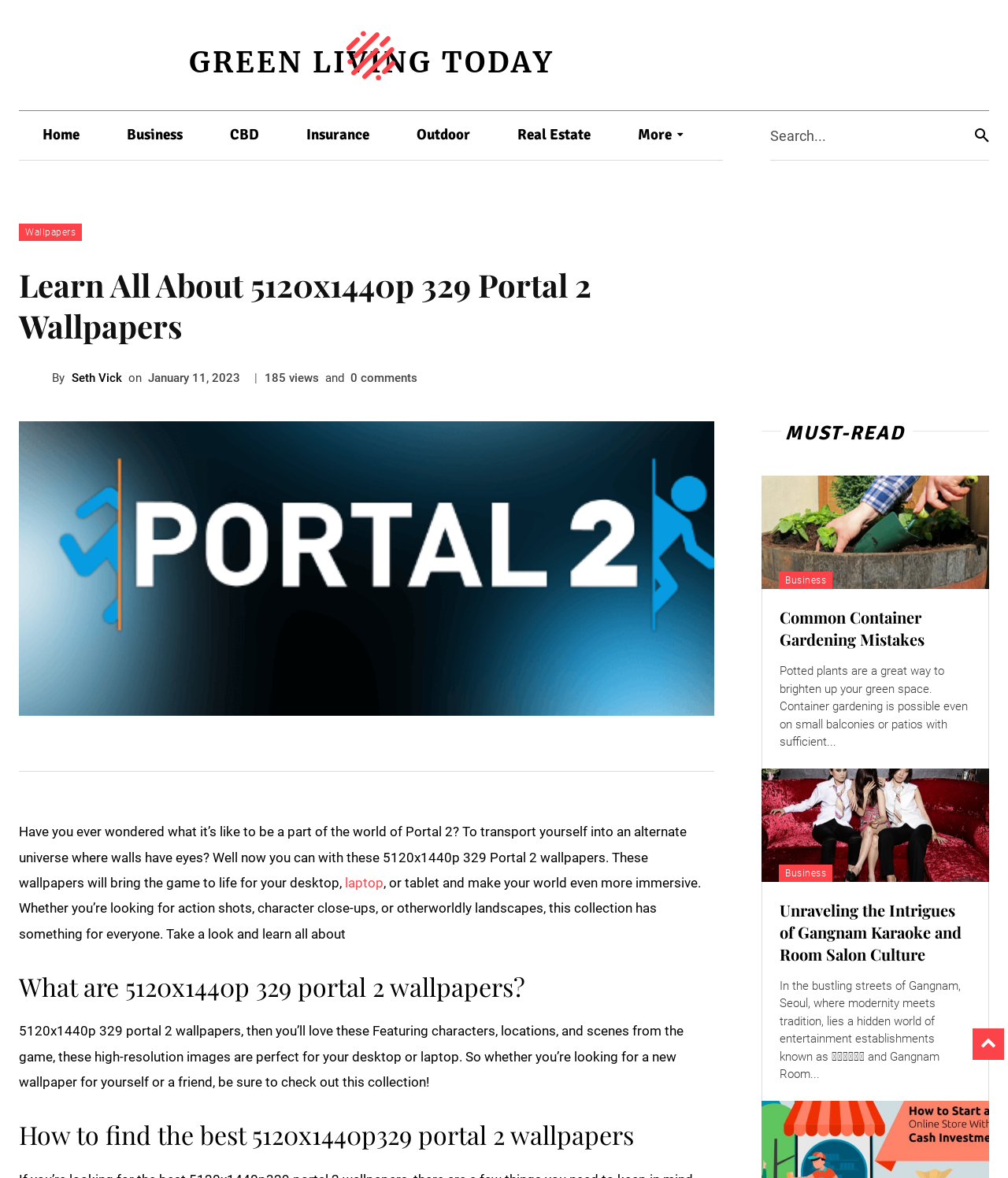Please identify the bounding box coordinates of the region to click in order to complete the given instruction: "Check out the 'Common Container Gardening Mistakes' article". The coordinates should be four float numbers between 0 and 1, i.e., [left, top, right, bottom].

[0.756, 0.403, 0.981, 0.5]